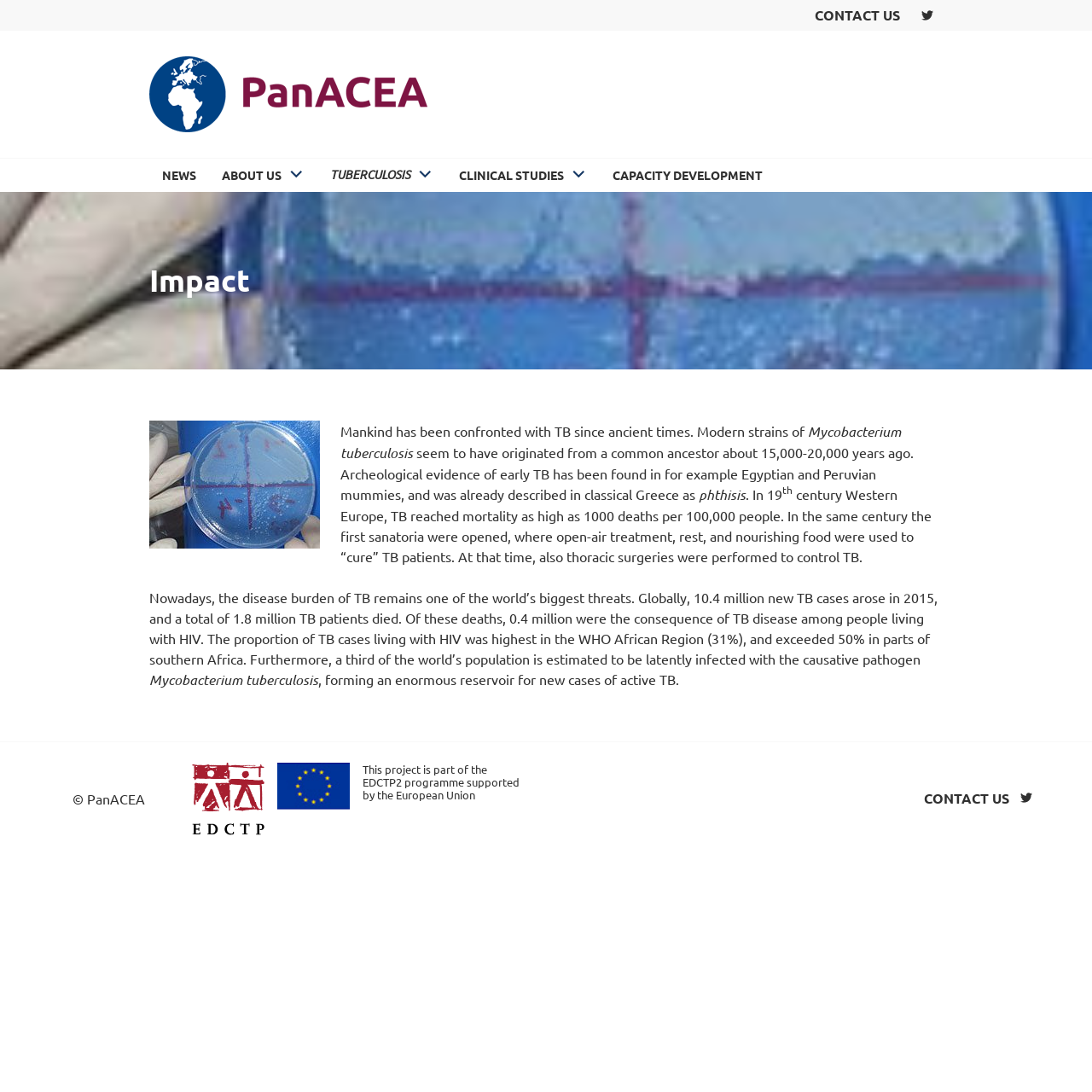Find the bounding box coordinates of the element you need to click on to perform this action: 'Check the edctp link'. The coordinates should be represented by four float values between 0 and 1, in the format [left, top, right, bottom].

[0.176, 0.751, 0.242, 0.767]